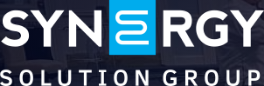Create an elaborate description of the image, covering every aspect.

The image features the logo of the Synergy Solution Group, which emphasizes collaboration and connection among its members. The design prominently showcases the word "SYNERGY" in bold, modern typography, with a stylized "E" that visually represents connectivity. Below the main title, the words "SOLUTION GROUP" appear in a simpler font, reinforcing its professional and cohesive branding. This logo symbolizes the organization's mission of helping commercial HVAC contractors build a stronger peer network, highlighting the importance of synergy and collaboration in the industry.